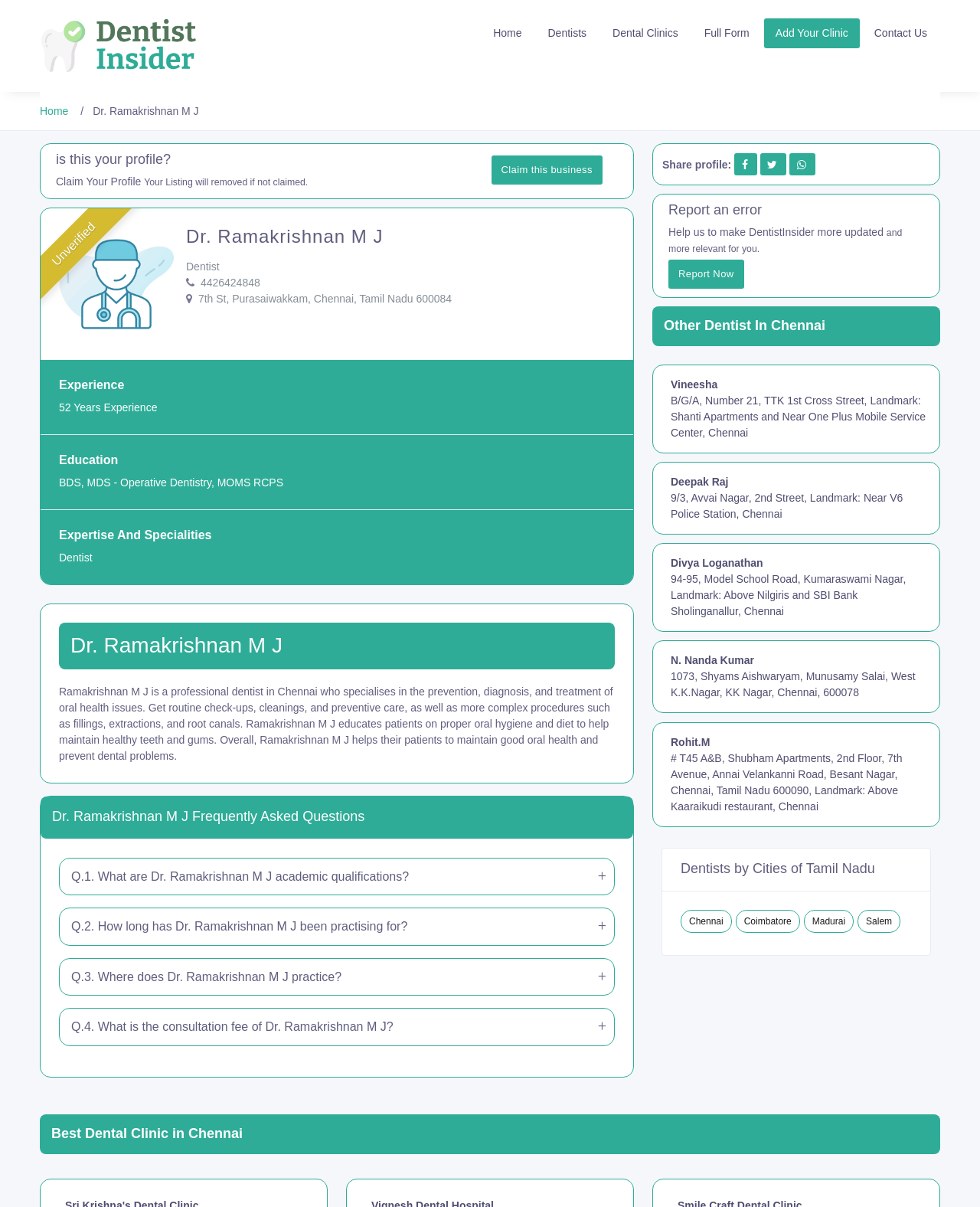Provide a short answer to the following question with just one word or phrase: What is the name of the dentist?

Dr. Ramakrishnan M J